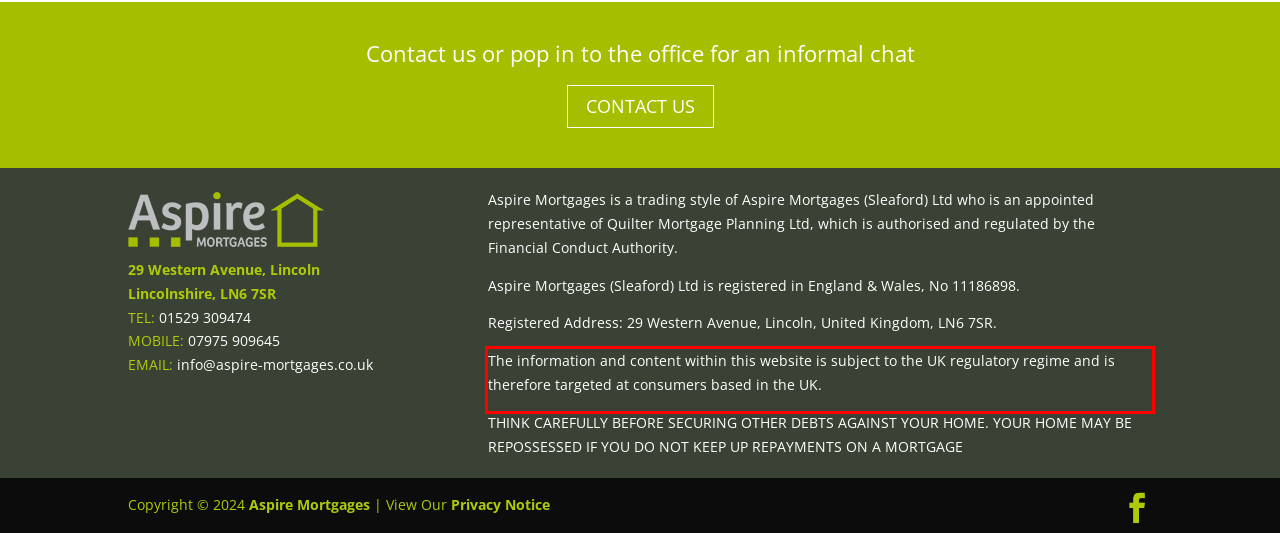You are presented with a webpage screenshot featuring a red bounding box. Perform OCR on the text inside the red bounding box and extract the content.

The information and content within this website is subject to the UK regulatory regime and is therefore targeted at consumers based in the UK.